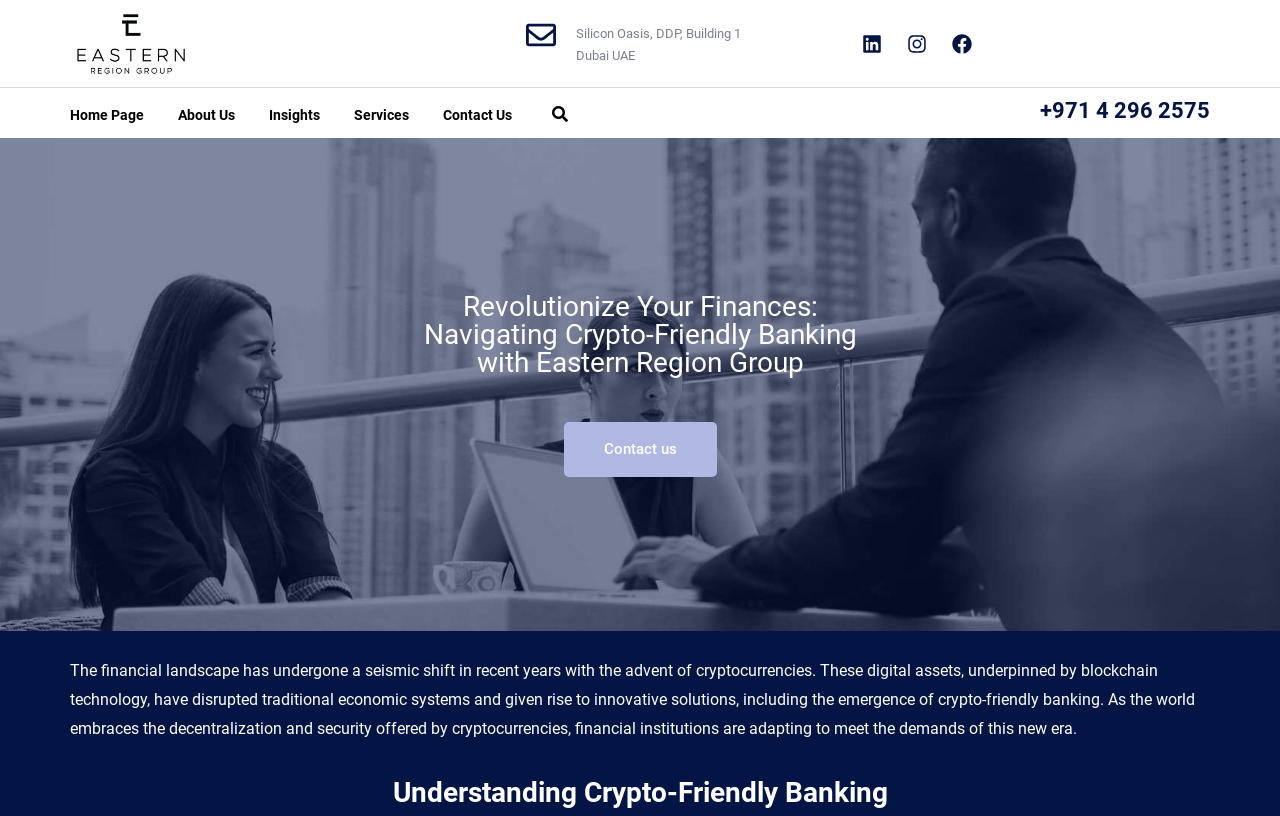What is the topic of the main article?
Answer the question using a single word or phrase, according to the image.

Crypto-Friendly Banking